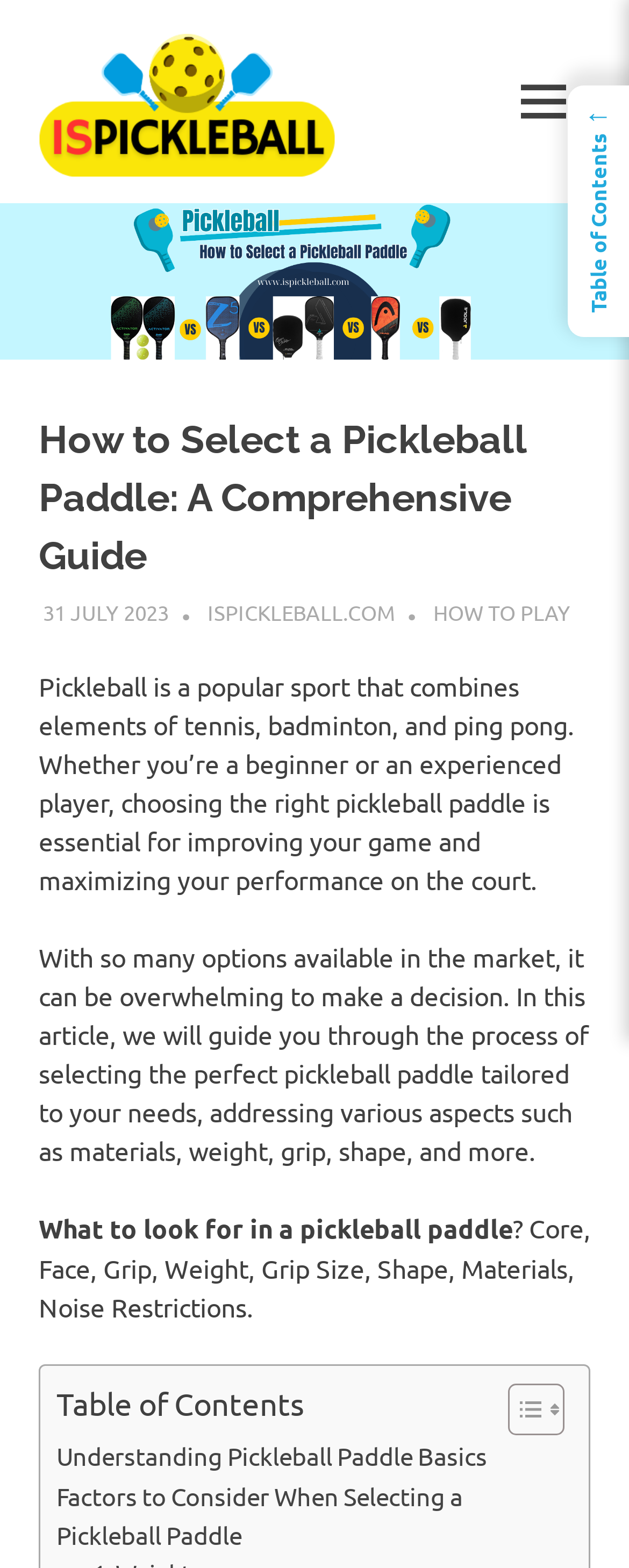Could you locate the bounding box coordinates for the section that should be clicked to accomplish this task: "Click the ispickleball link".

[0.062, 0.019, 0.574, 0.039]